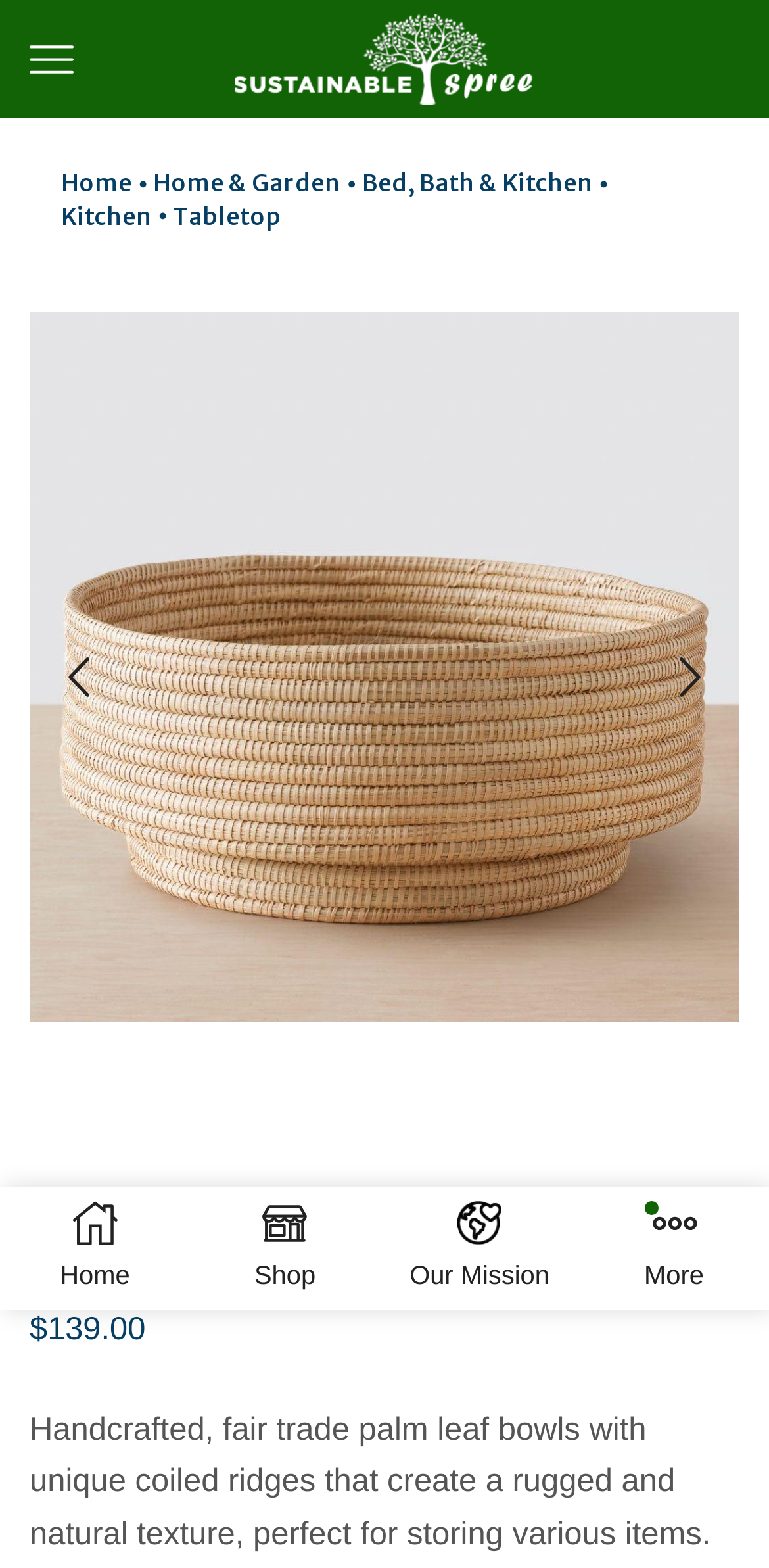Using the given element description, provide the bounding box coordinates (top-left x, top-left y, bottom-right x, bottom-right y) for the corresponding UI element in the screenshot: Byłem geekiem

None